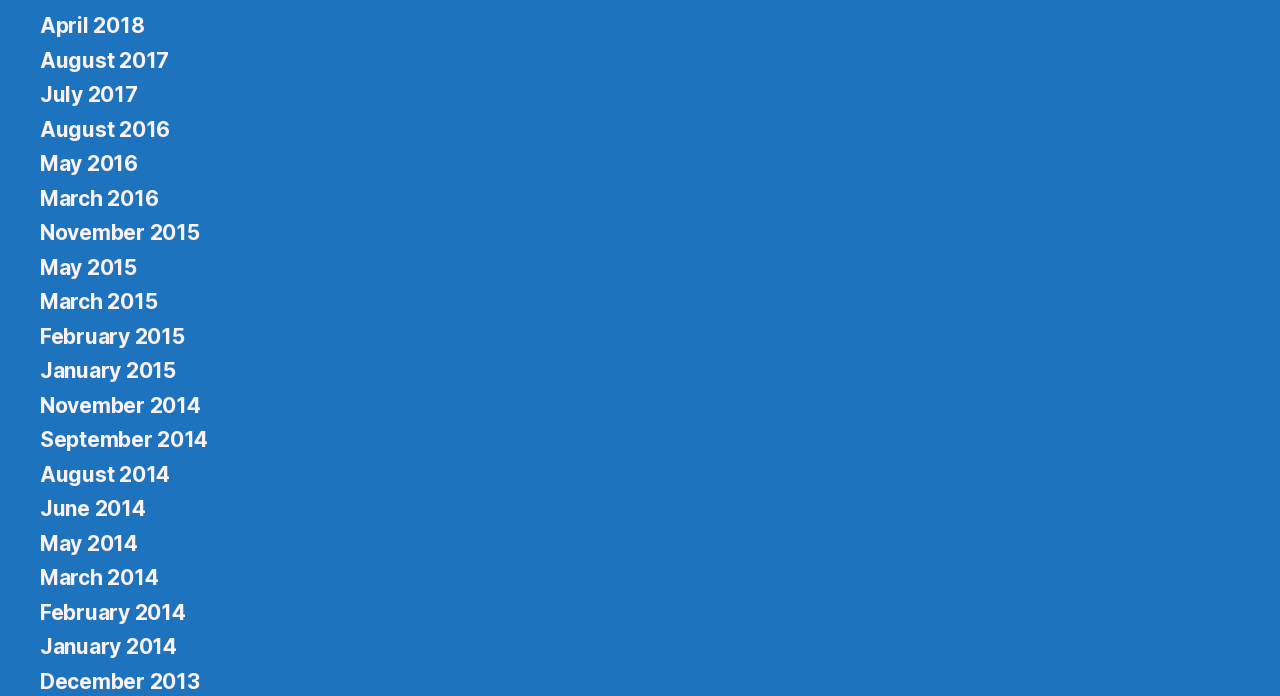Please provide a brief answer to the question using only one word or phrase: 
Are there any months listed in 2013?

Yes